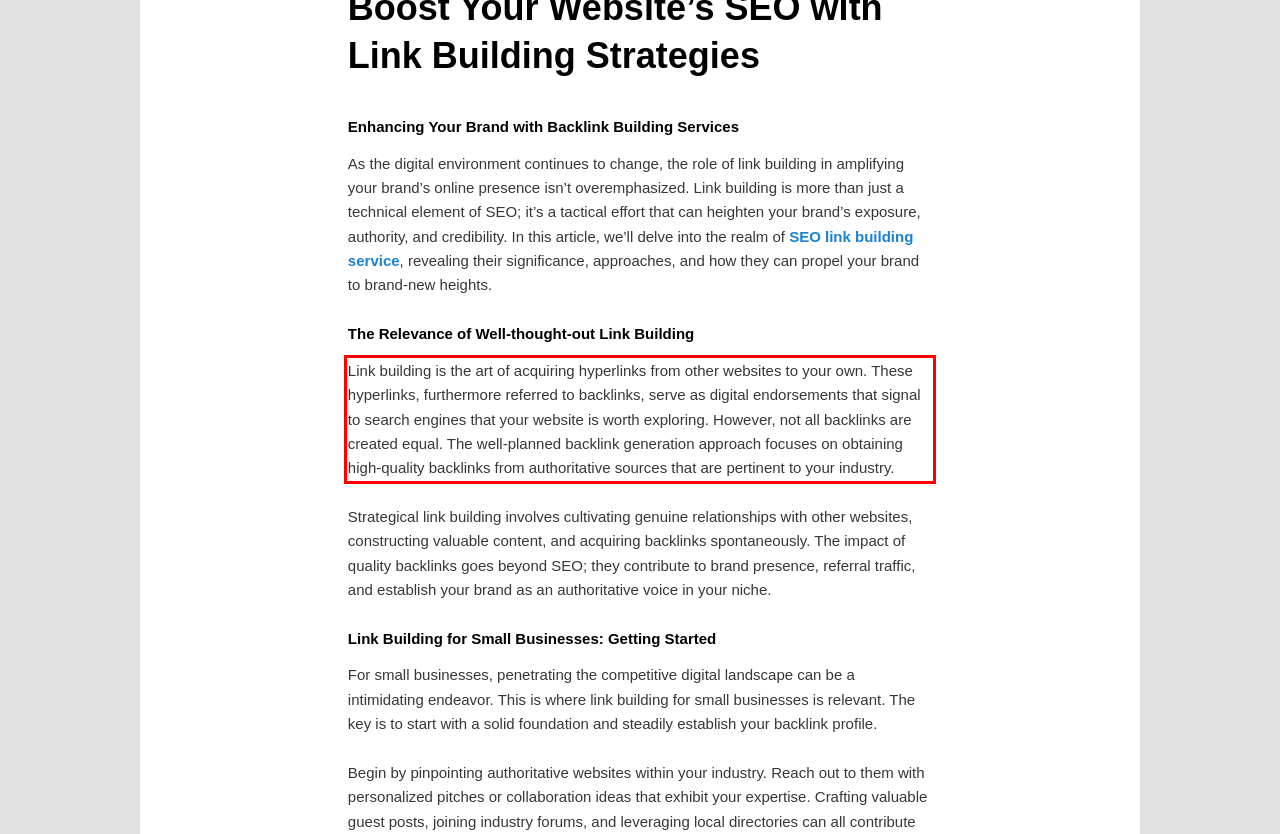You have a screenshot of a webpage, and there is a red bounding box around a UI element. Utilize OCR to extract the text within this red bounding box.

Link building is the art of acquiring hyperlinks from other websites to your own. These hyperlinks, furthermore referred to backlinks, serve as digital endorsements that signal to search engines that your website is worth exploring. However, not all backlinks are created equal. The well-planned backlink generation approach focuses on obtaining high-quality backlinks from authoritative sources that are pertinent to your industry.